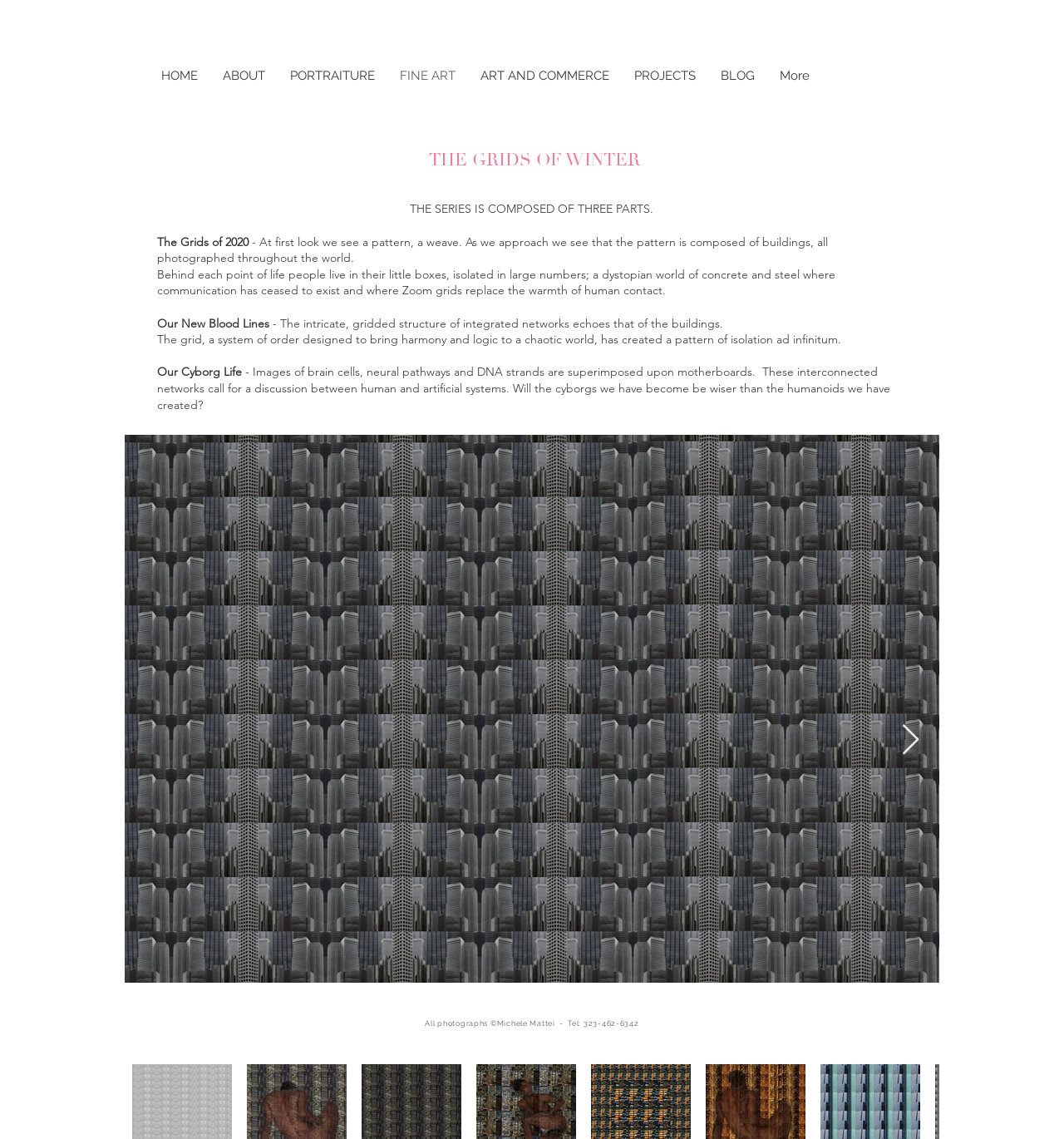What is the theme of the 'Grids of 2020' series?
Please provide a single word or phrase as your answer based on the screenshot.

Dystopian world of concrete and steel